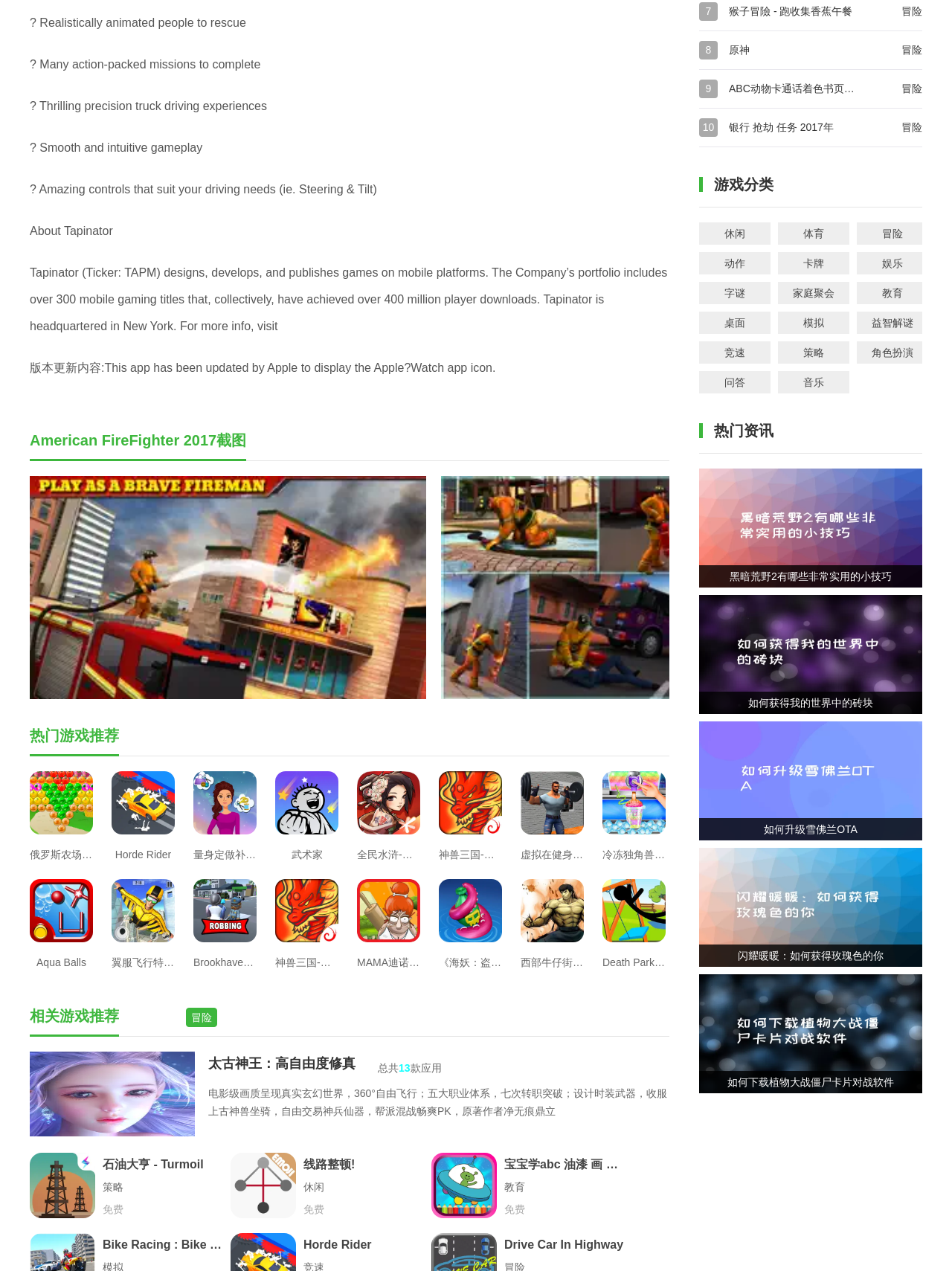Please determine the bounding box coordinates of the area that needs to be clicked to complete this task: 'Explore related game recommendations'. The coordinates must be four float numbers between 0 and 1, formatted as [left, top, right, bottom].

[0.031, 0.793, 0.125, 0.805]